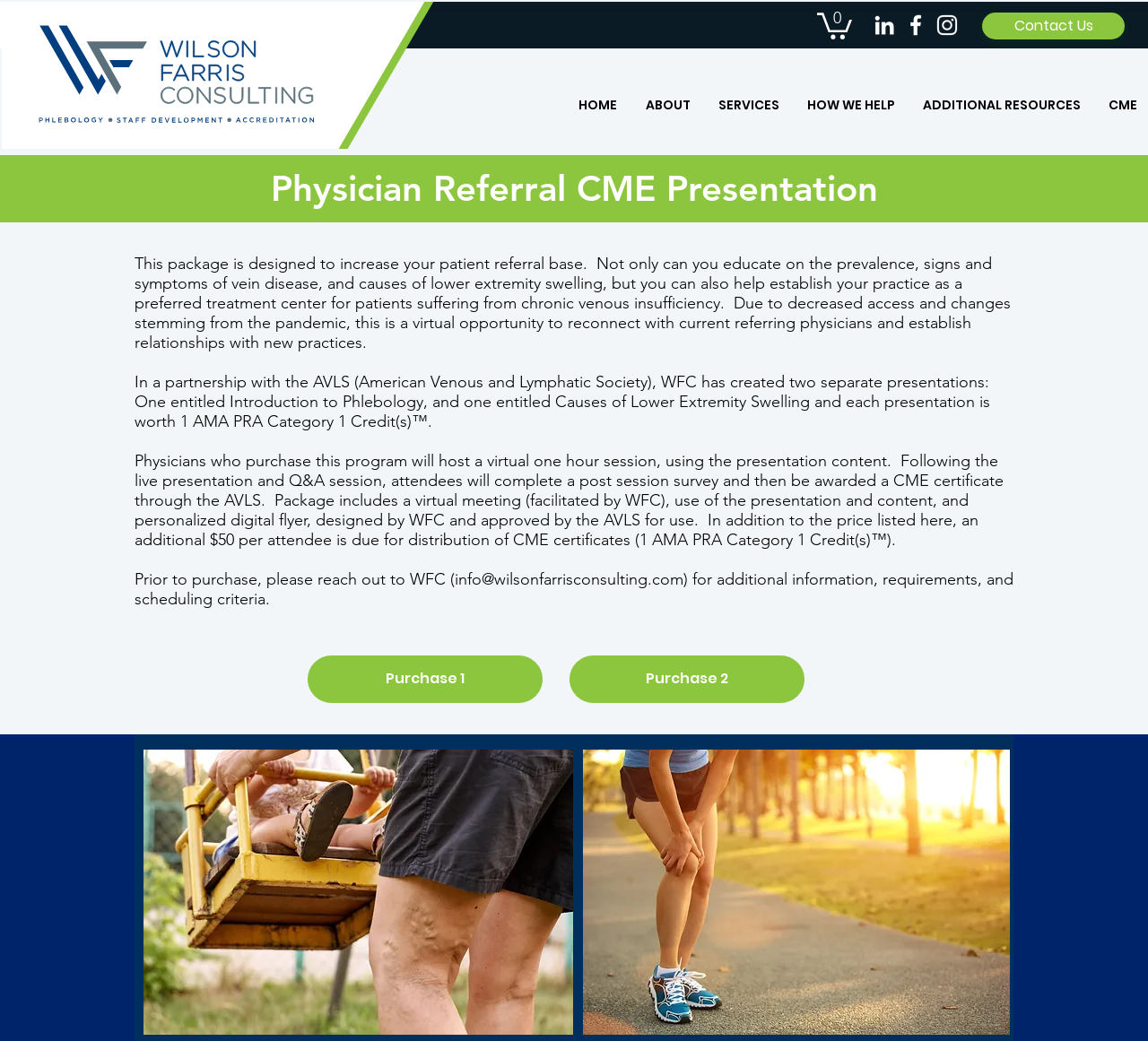Can you show the bounding box coordinates of the region to click on to complete the task described in the instruction: "Click the Contact Us link"?

[0.855, 0.012, 0.98, 0.038]